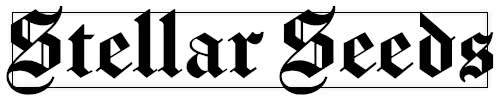What type of seeds are being promoted?
Answer the question with a single word or phrase derived from the image.

Cannabis seeds